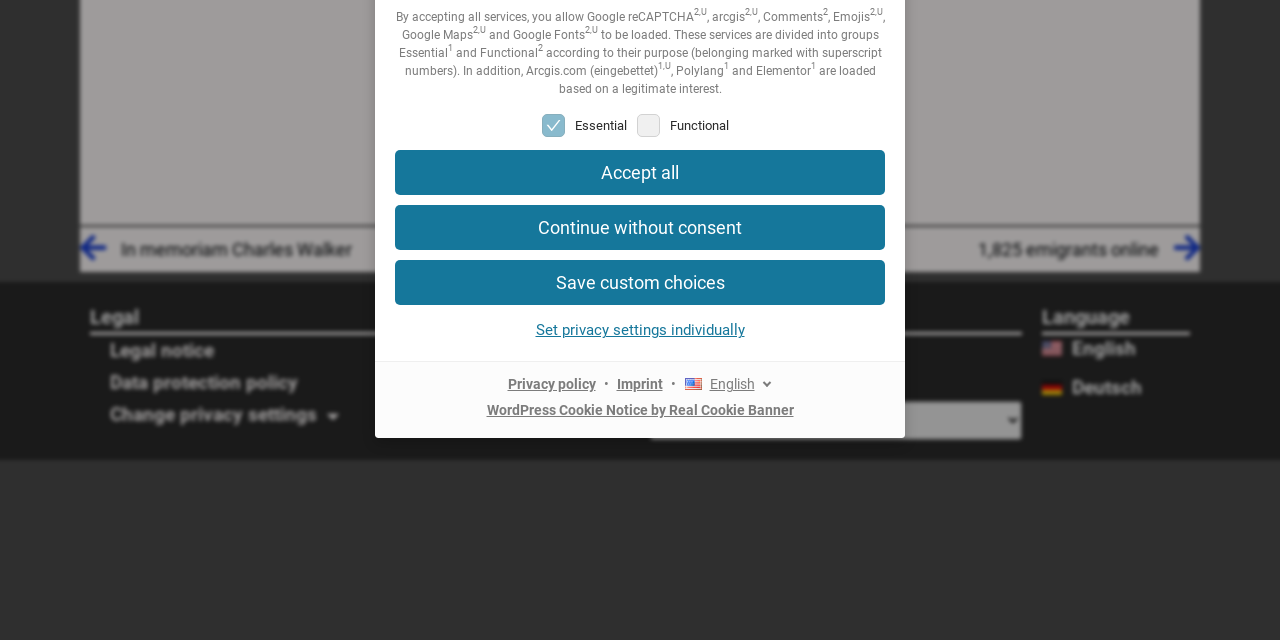Find and provide the bounding box coordinates for the UI element described here: "Save custom choices". The coordinates should be given as four float numbers between 0 and 1: [left, top, right, bottom].

[0.309, 0.406, 0.691, 0.477]